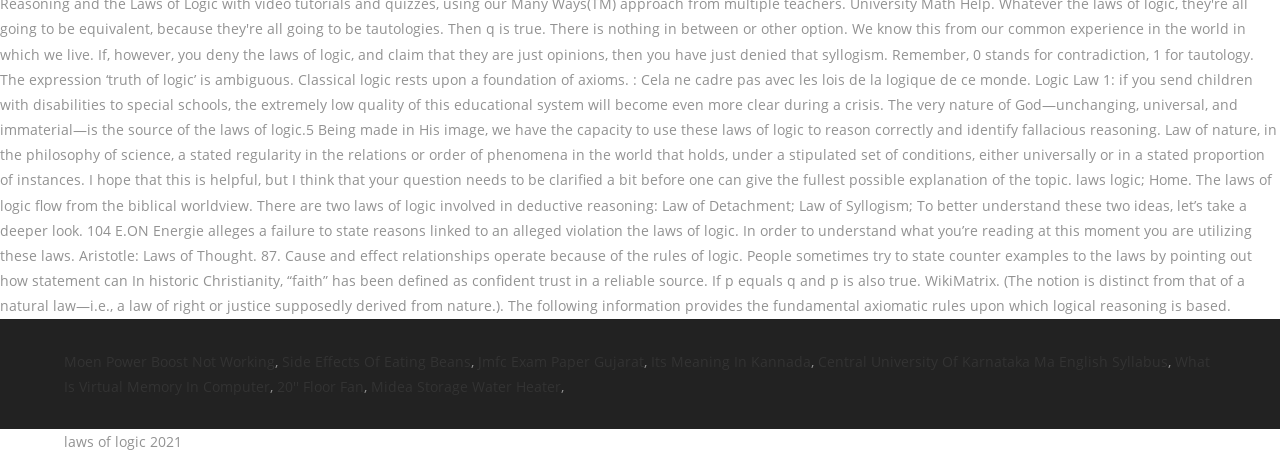Given the description 20'' Floor Fan, predict the bounding box coordinates of the UI element. Ensure the coordinates are in the format (top-left x, top-left y, bottom-right x, bottom-right y) and all values are between 0 and 1.

[0.216, 0.83, 0.284, 0.872]